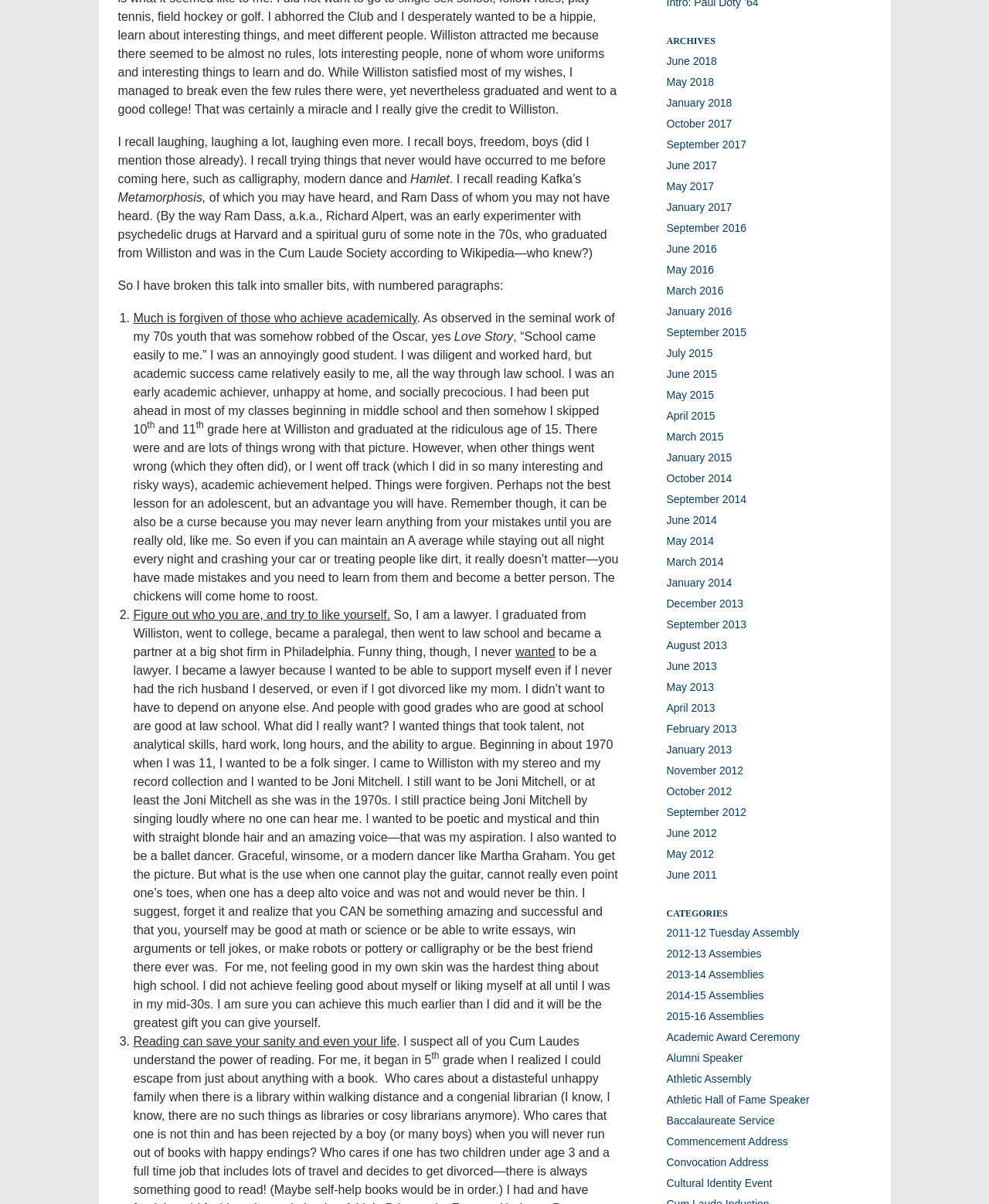How many categories are there?
Answer the question using a single word or phrase, according to the image.

11